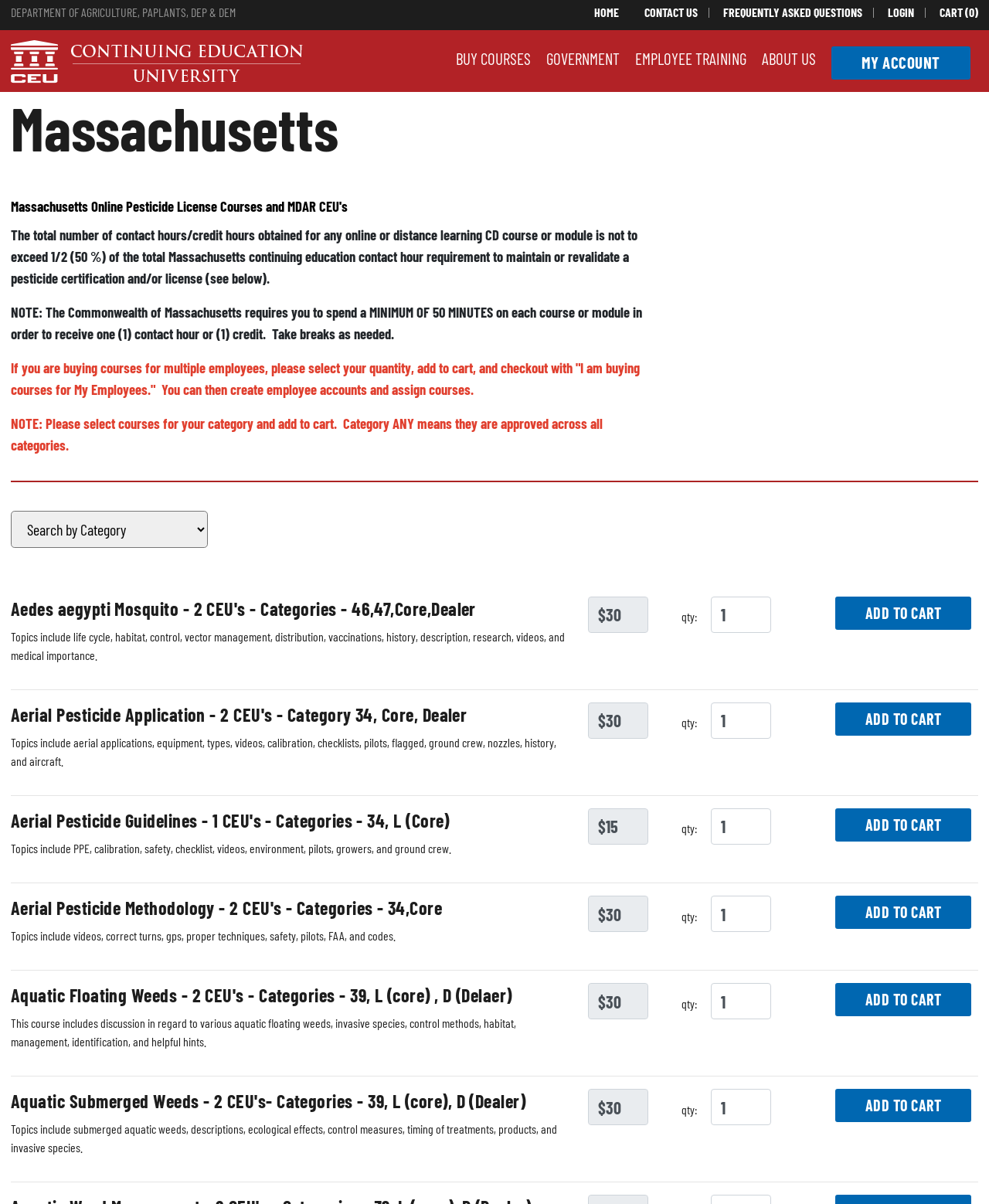Identify the bounding box coordinates for the region of the element that should be clicked to carry out the instruction: "Click the 'HOME' link". The bounding box coordinates should be four float numbers between 0 and 1, i.e., [left, top, right, bottom].

[0.601, 0.004, 0.626, 0.016]